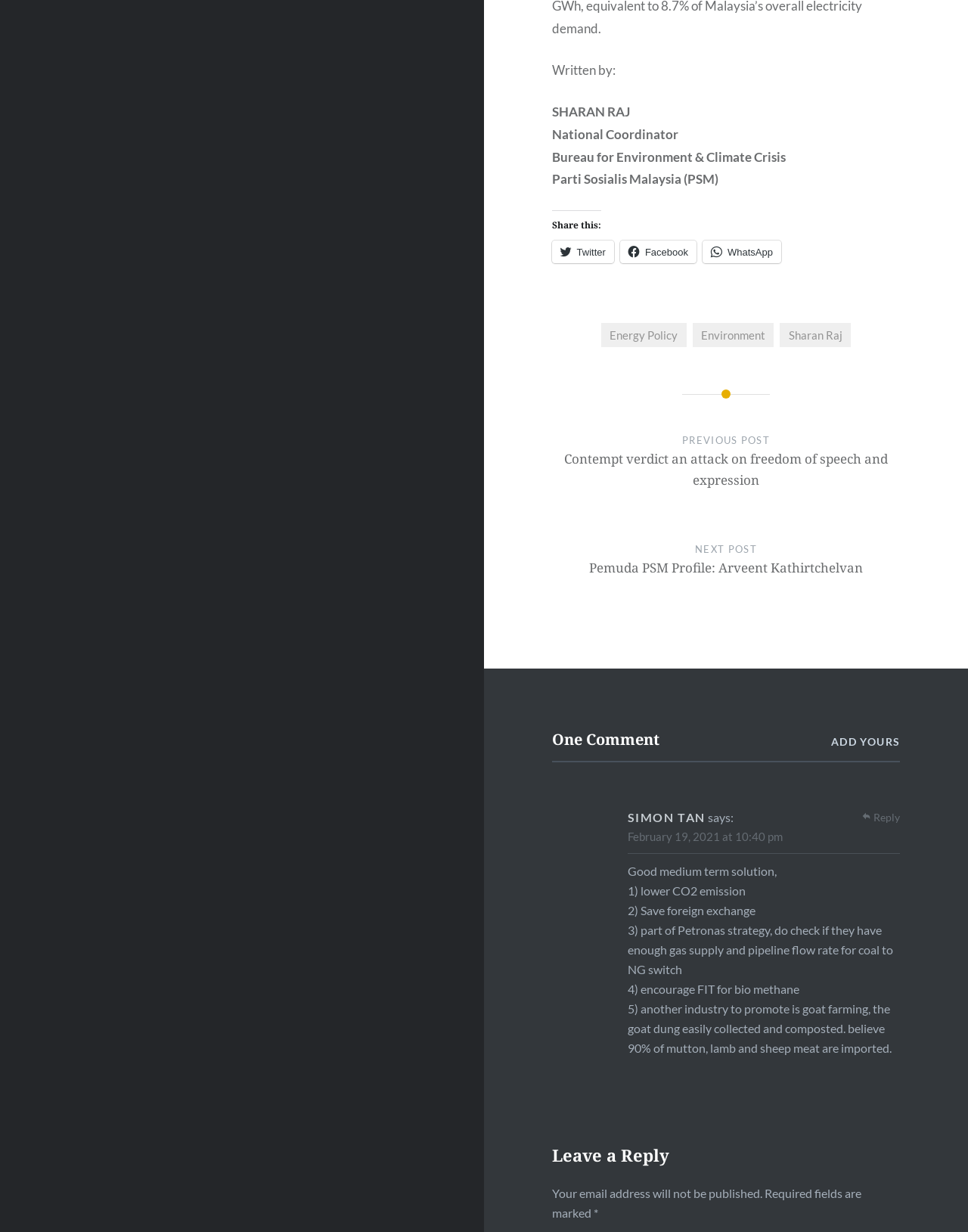Please locate the bounding box coordinates for the element that should be clicked to achieve the following instruction: "View previous post". Ensure the coordinates are given as four float numbers between 0 and 1, i.e., [left, top, right, bottom].

[0.57, 0.351, 0.93, 0.419]